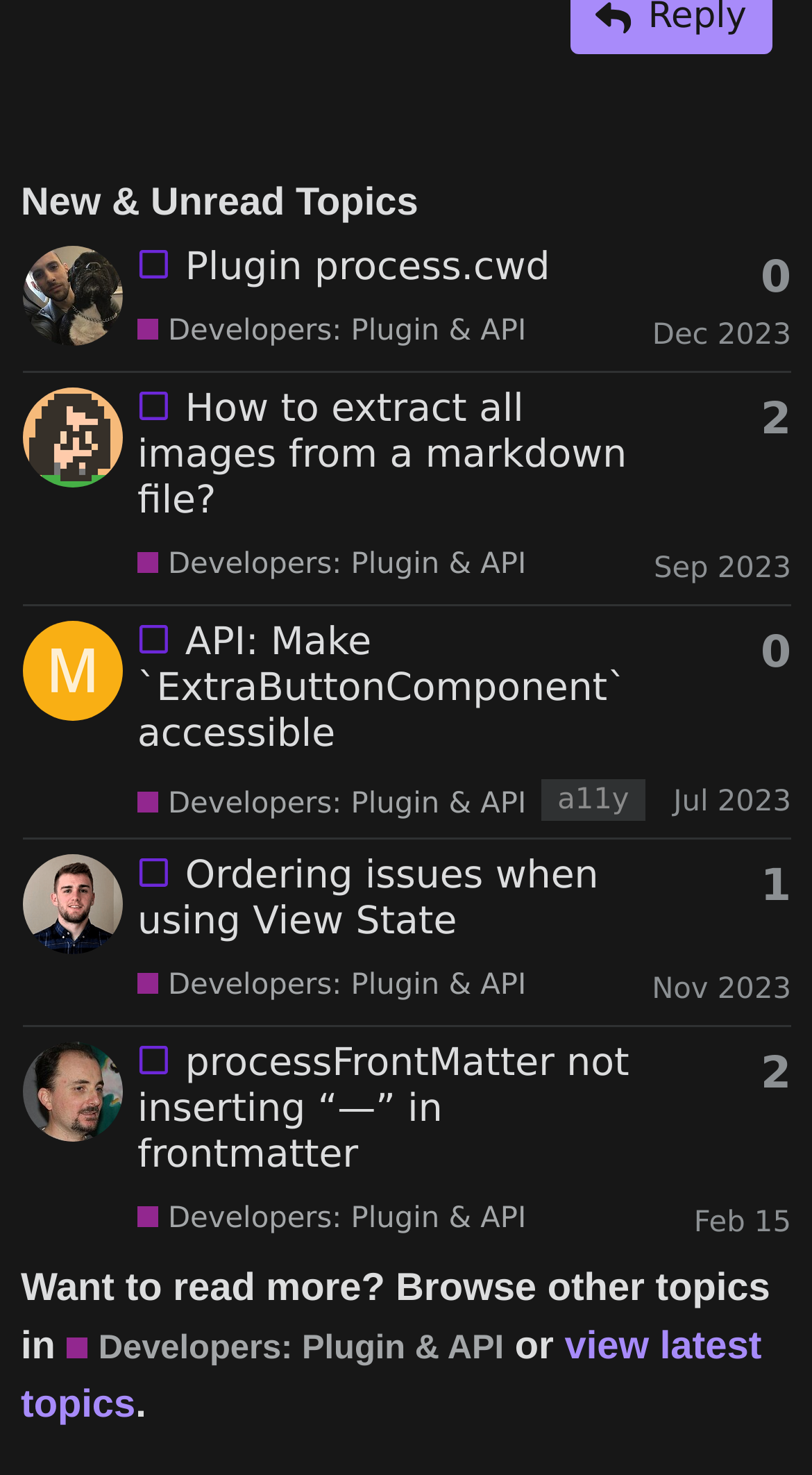Determine the bounding box coordinates for the element that should be clicked to follow this instruction: "Read topic about How to extract all images from a markdown file?". The coordinates should be given as four float numbers between 0 and 1, in the format [left, top, right, bottom].

[0.169, 0.263, 0.772, 0.355]